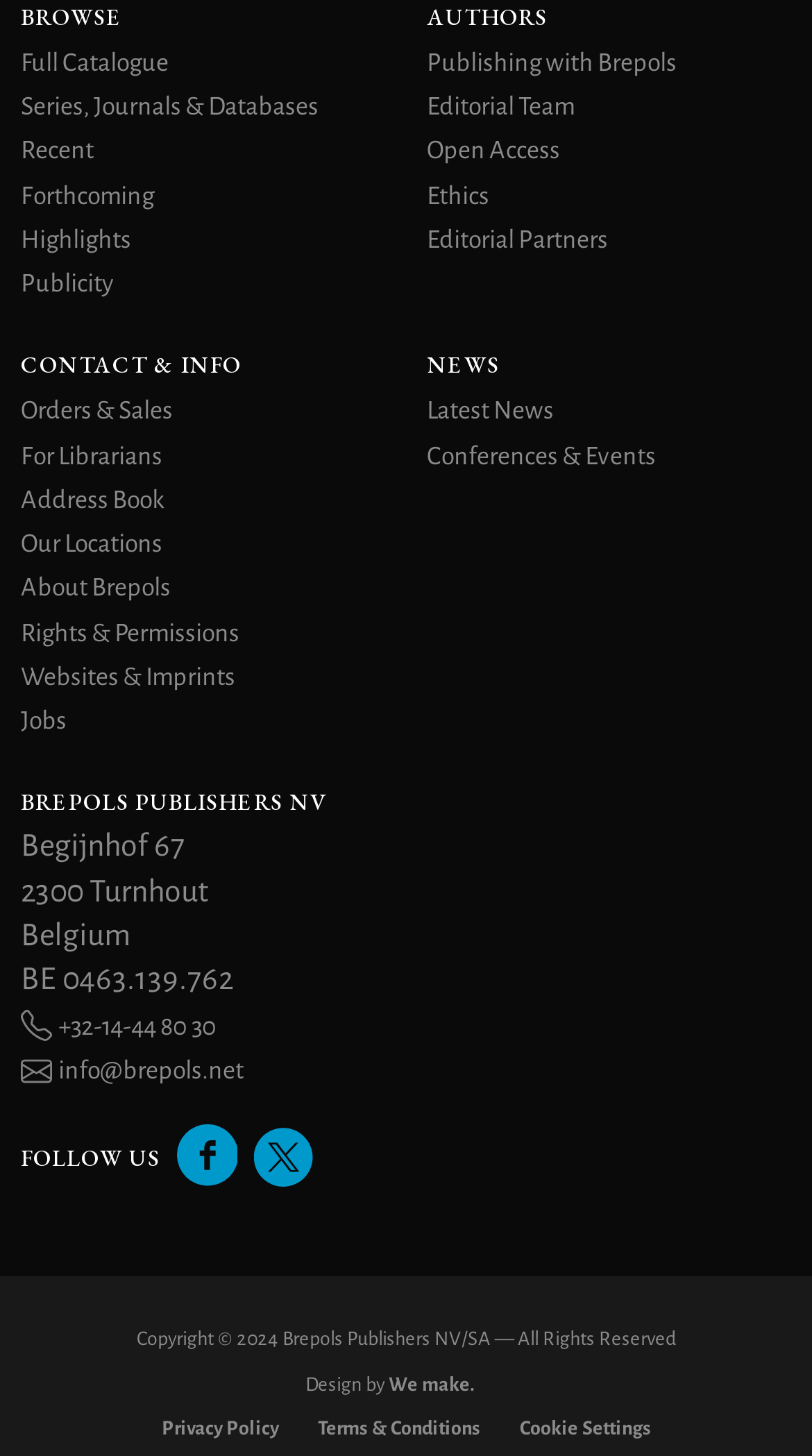Find the bounding box coordinates of the clickable area required to complete the following action: "Learn about publishing with Brepols".

[0.526, 0.034, 0.833, 0.053]